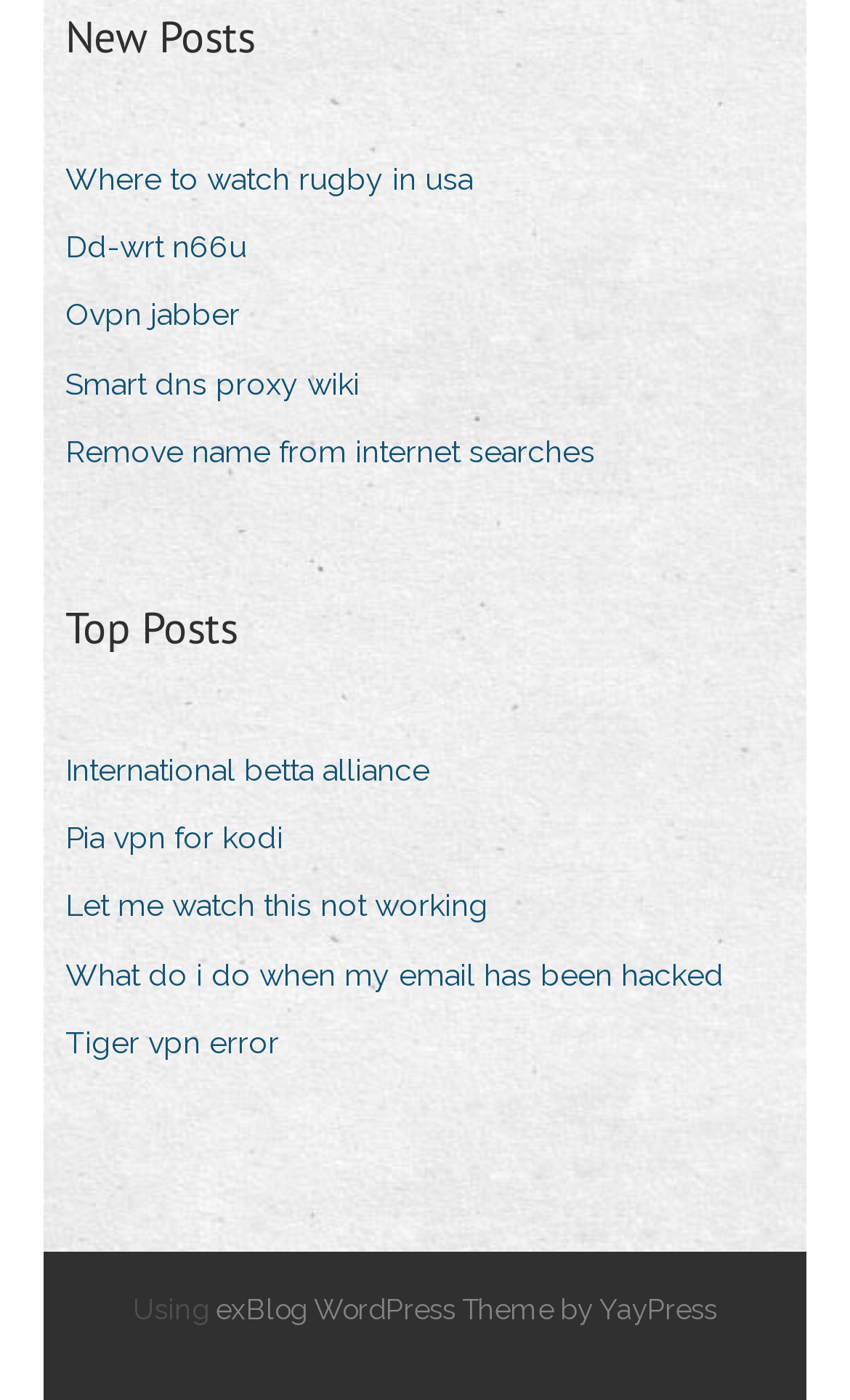Determine the bounding box coordinates for the clickable element required to fulfill the instruction: "Read the post by 'Lemony Vengeance'". Provide the coordinates as four float numbers between 0 and 1, i.e., [left, top, right, bottom].

None